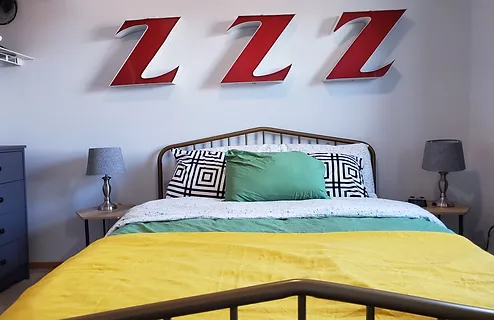Describe the image in great detail, covering all key points.

This inviting bedroom showcases a blend of comfort and style, featuring a cozy bed adorned with a vibrant yellow blanket that adds a pop of color to the space. The bed, set against a soft light gray wall, is layered with geometric-patterned pillows and bright green accent cushions, creating a welcoming atmosphere. Above the headboard, bold red "ZZZ" decor emphasizes the theme of relaxation and restful sleep. Flanking the bed are two stylish nightstands, each topped with sleek lamps that enhance the room's cozy ambiance. A dark dresser provides additional storage, complementing the overall aesthetic of this thoughtfully designed vacation rental. This bedroom offers guests a perfect retreat in the heart of Yellowknife, ensuring they feel at home during their stay.